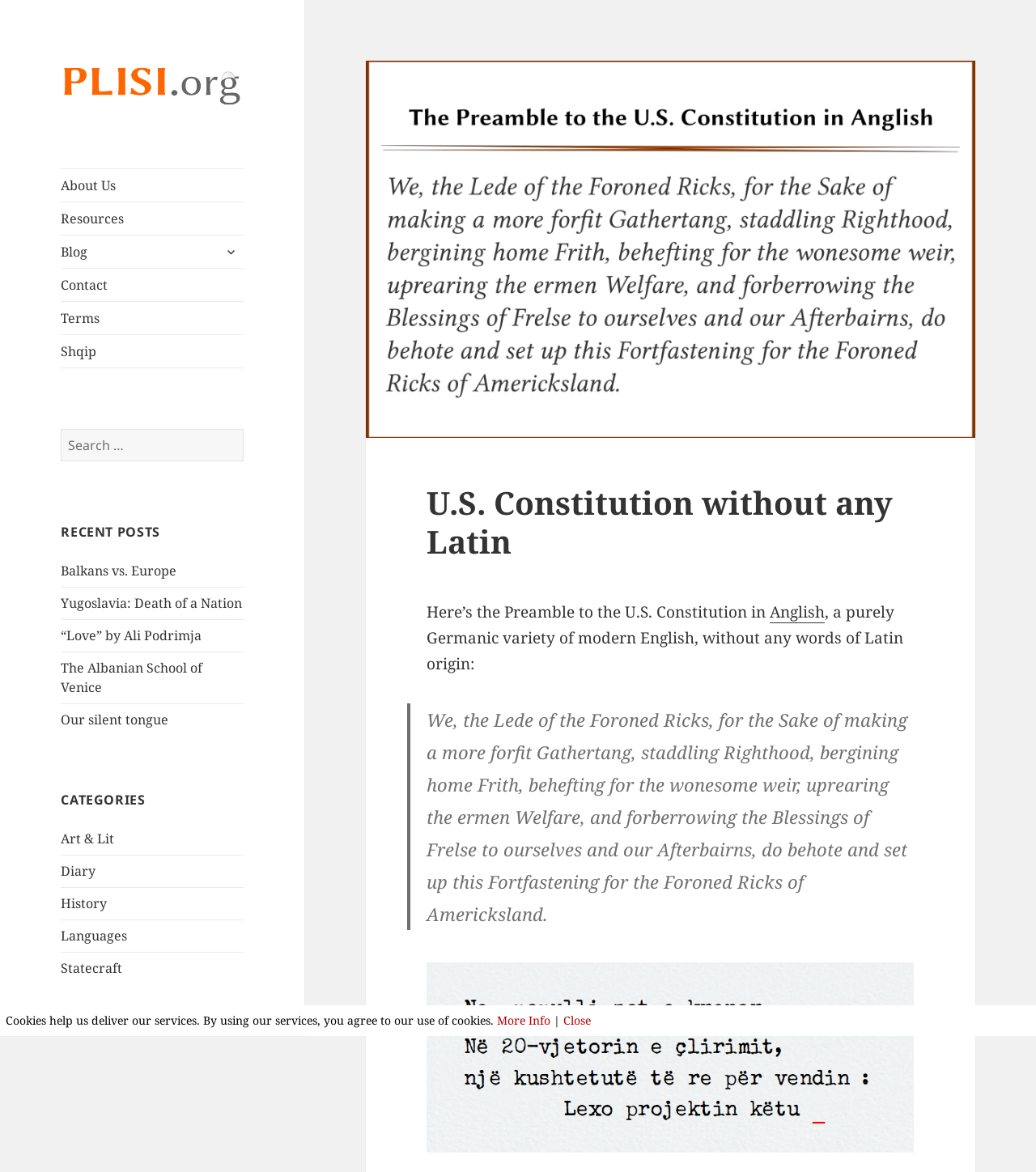Locate and extract the text of the main heading on the webpage.

U.S. Constitution without any Latin